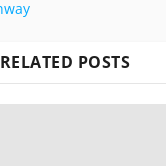Analyze the image and give a detailed response to the question:
What is the characteristic of the layout in this section?

The layout of the 'RELATED POSTS' section is clean and organized, which suggests that the designers have prioritized readability and ease of navigation, making it easier for users to find and access related content.